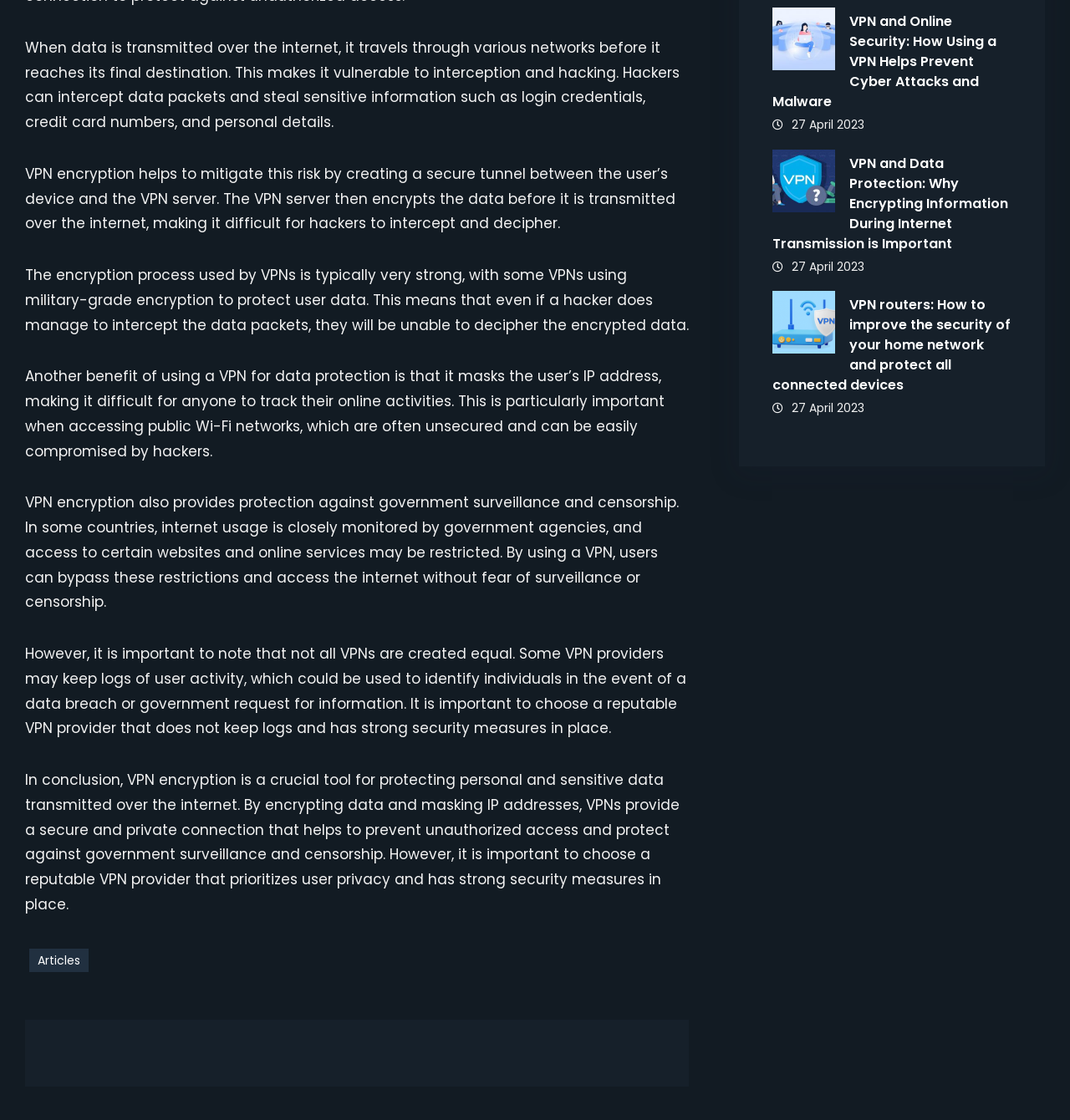Based on the image, provide a detailed and complete answer to the question: 
What is the importance of choosing a reputable VPN provider?

It is important to choose a reputable VPN provider that does not keep logs of user activity, which could be used to identify individuals in the event of a data breach or government request for information.